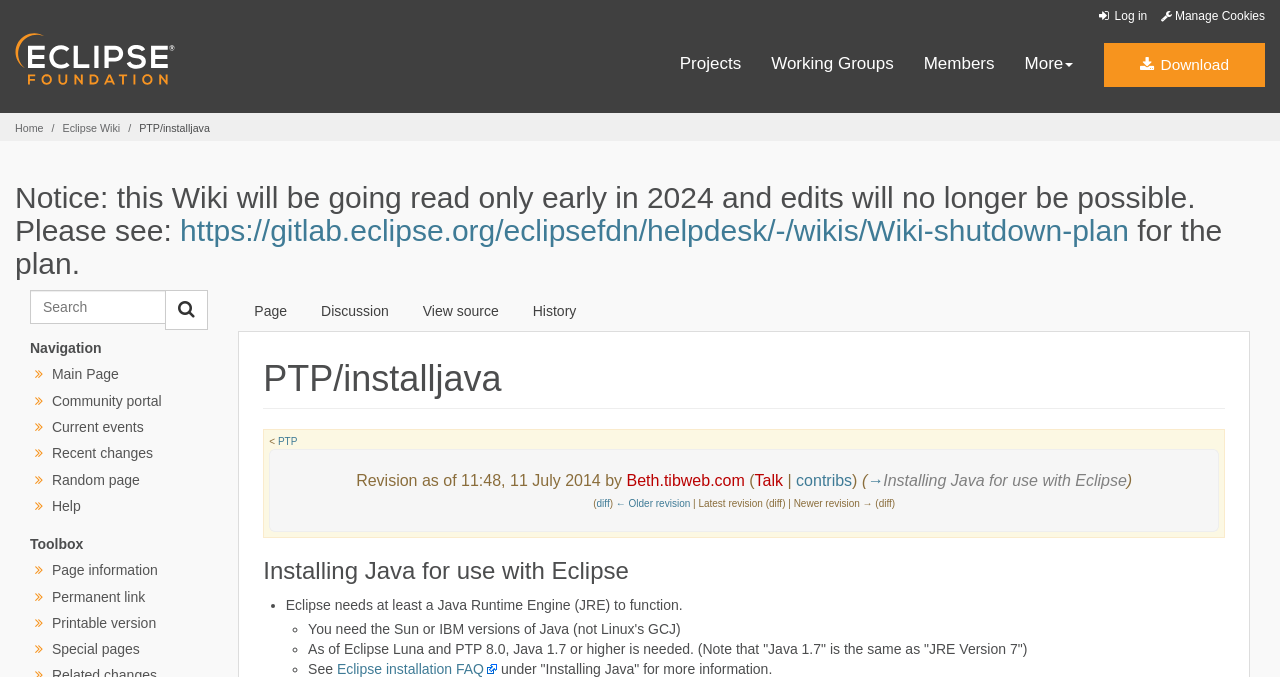What is the minimum Java version required for Eclipse Luna and PTP 8.0?
Observe the image and answer the question with a one-word or short phrase response.

Java 1.7